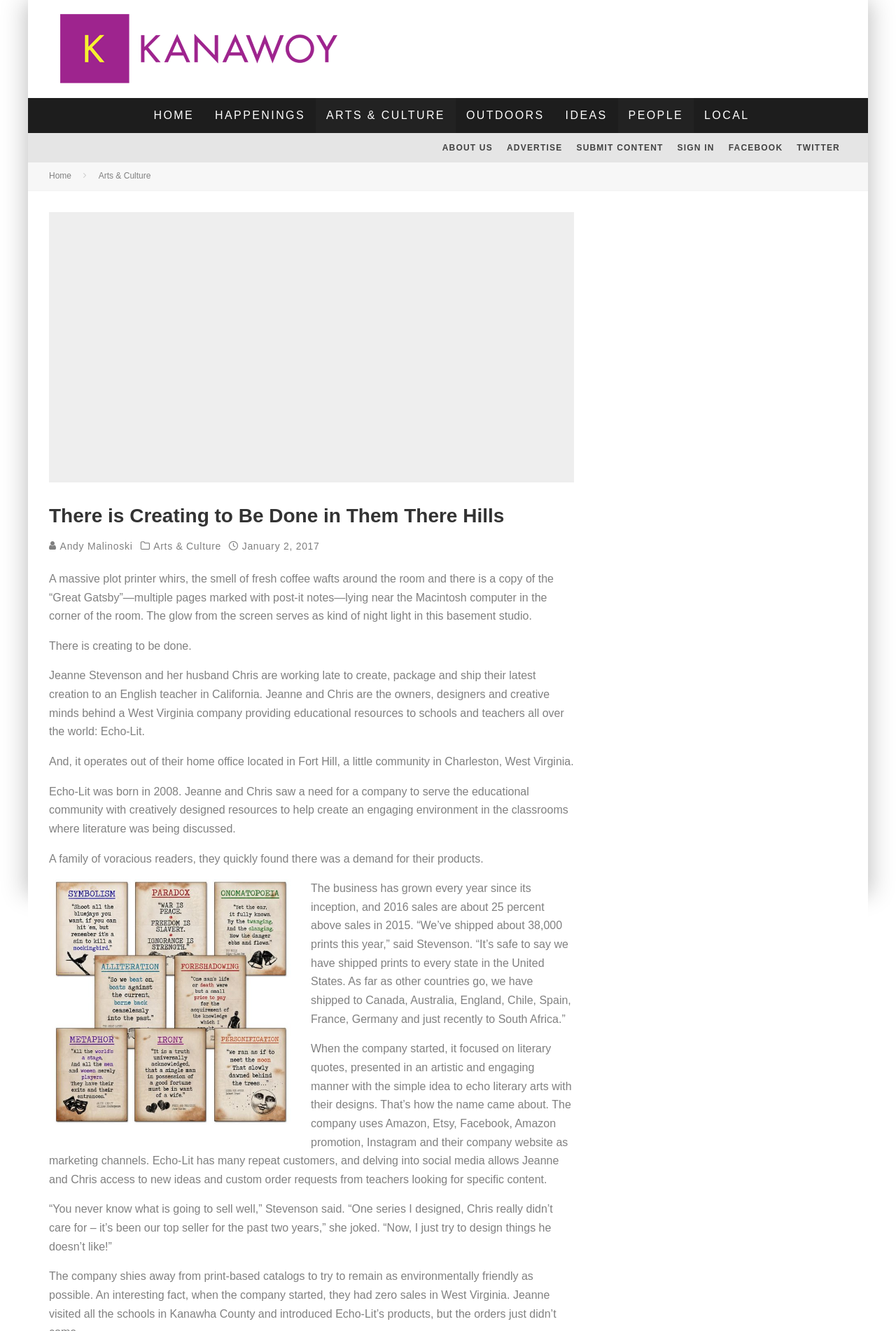Locate the bounding box of the UI element described by: "Andy Malinoski" in the given webpage screenshot.

[0.055, 0.406, 0.148, 0.415]